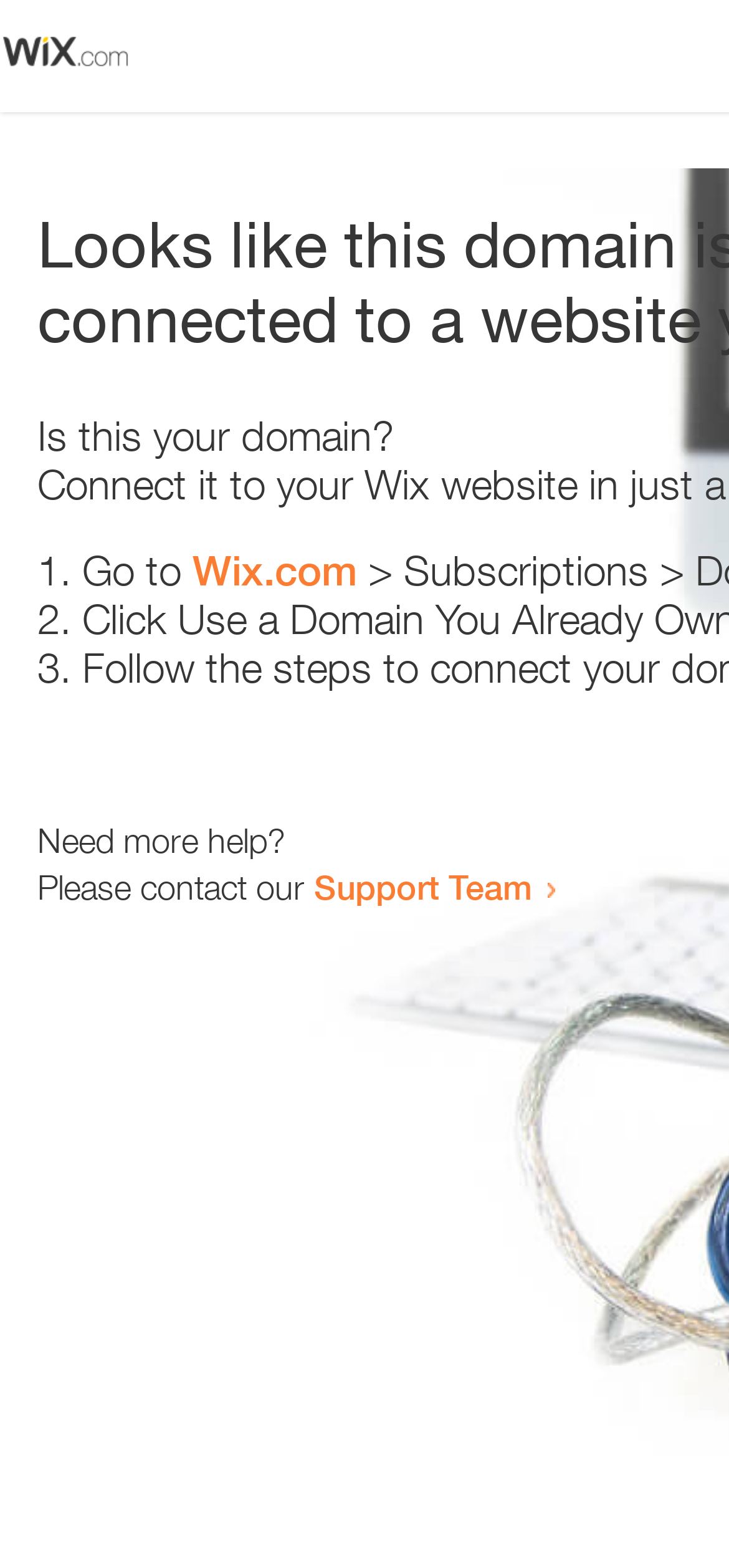Who can be contacted for more help?
Look at the image and respond with a single word or a short phrase.

Support Team